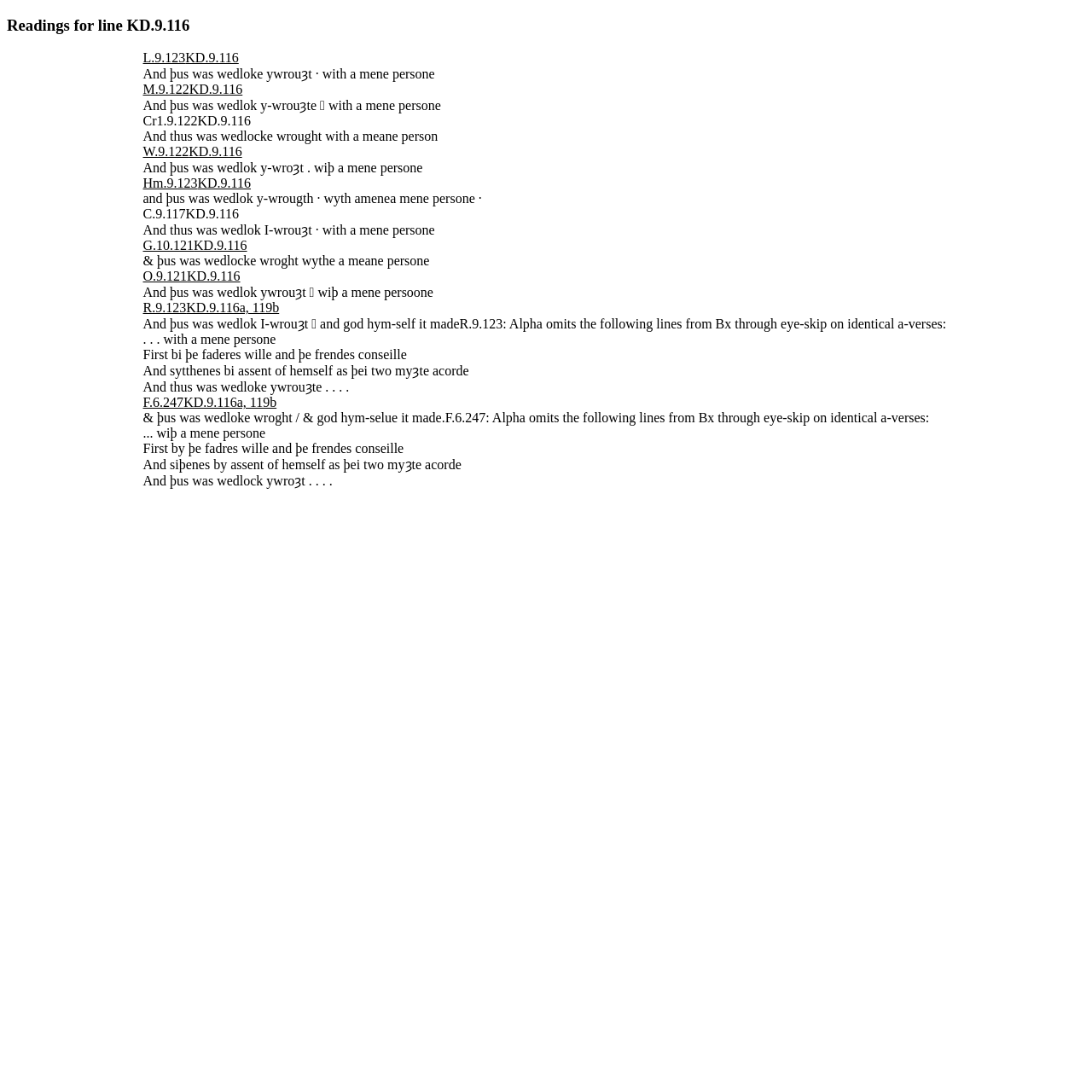Please identify the bounding box coordinates of the element's region that should be clicked to execute the following instruction: "Click on the link 'W.9.122KD.9.116'". The bounding box coordinates must be four float numbers between 0 and 1, i.e., [left, top, right, bottom].

[0.131, 0.132, 0.222, 0.146]